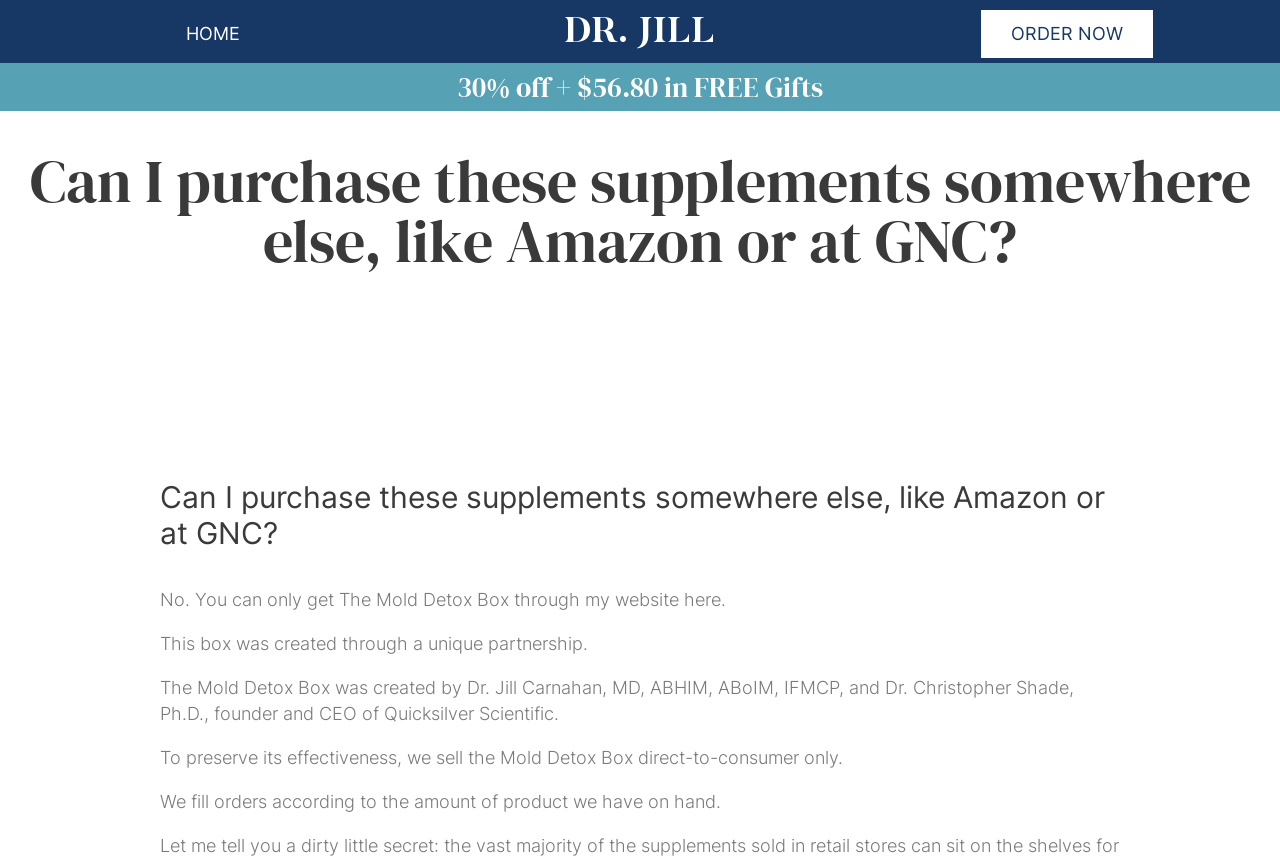Why is the Mold Detox Box only sold on this website?
Examine the image closely and answer the question with as much detail as possible.

The webpage explains that the Mold Detox Box is only sold direct-to-consumer to preserve its effectiveness. This information is provided in the text 'To preserve its effectiveness, we sell the Mold Detox Box direct-to-consumer only.'